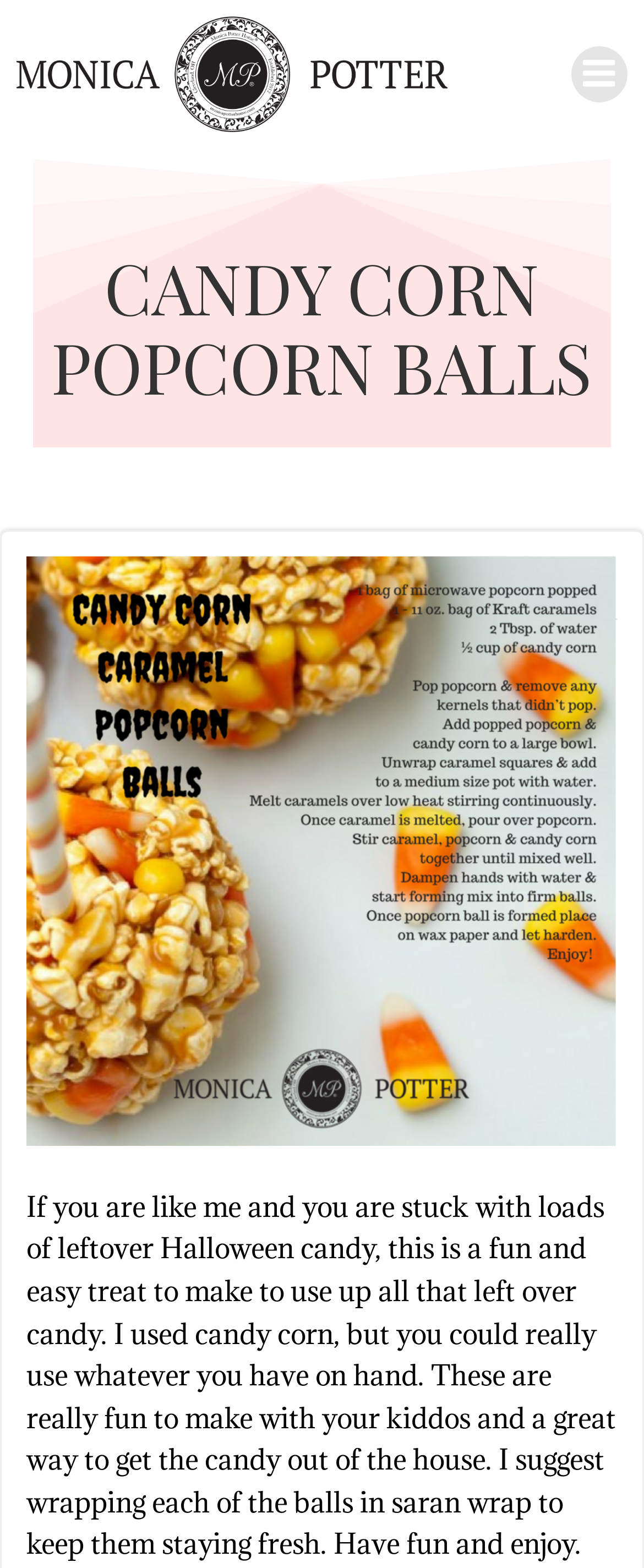Using details from the image, please answer the following question comprehensively:
What type of candy is used in this recipe?

The text mentions 'If you are like me and you are stuck with loads of leftover Halloween candy, this is a fun and easy treat to make to use up all that left over candy. I used candy corn...' This indicates that candy corn is the type of candy used in this recipe.